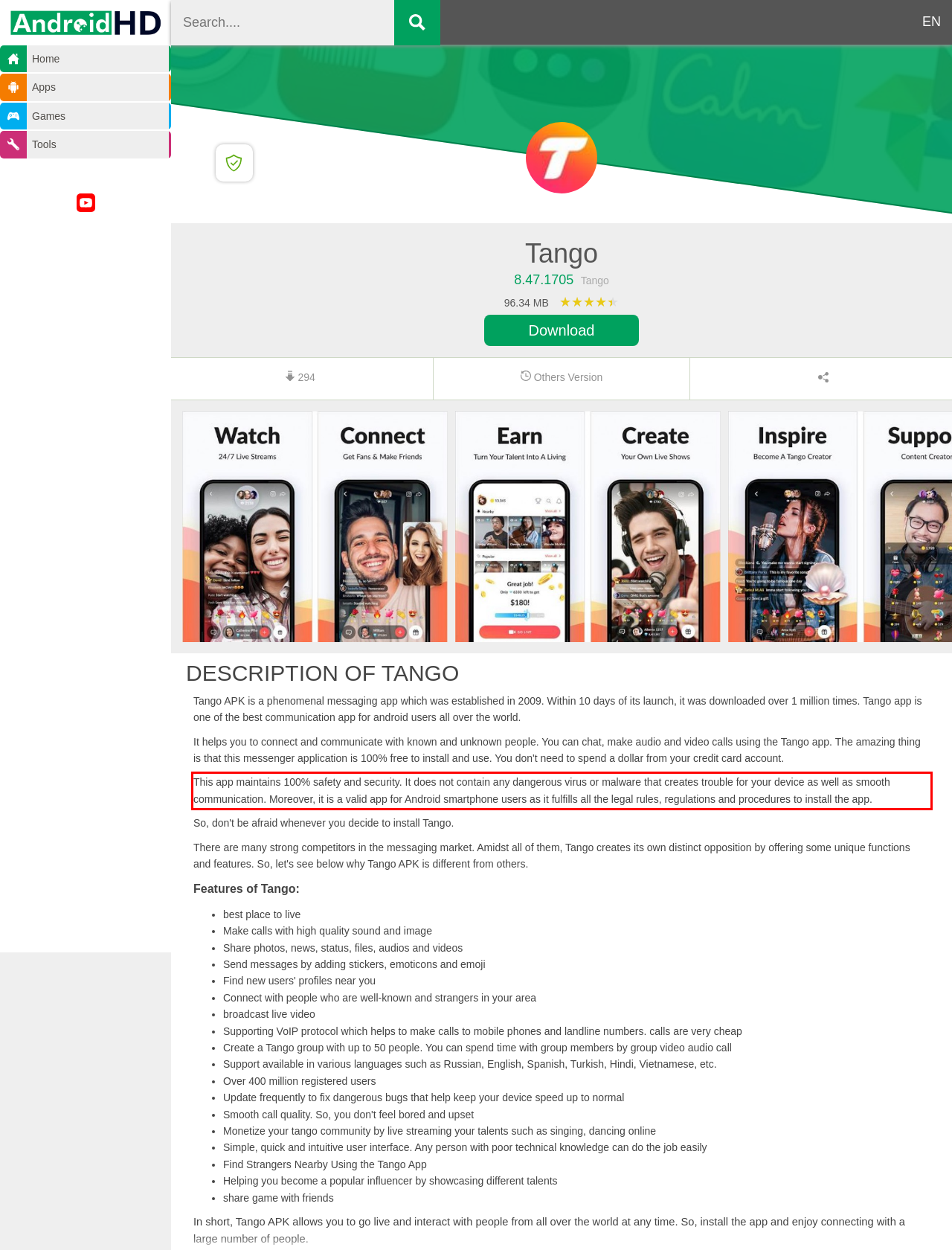There is a screenshot of a webpage with a red bounding box around a UI element. Please use OCR to extract the text within the red bounding box.

This app maintains 100% safety and security. It does not contain any dangerous virus or malware that creates trouble for your device as well as smooth communication. Moreover, it is a valid app for Android smartphone users as it fulfills all the legal rules, regulations and procedures to install the app.